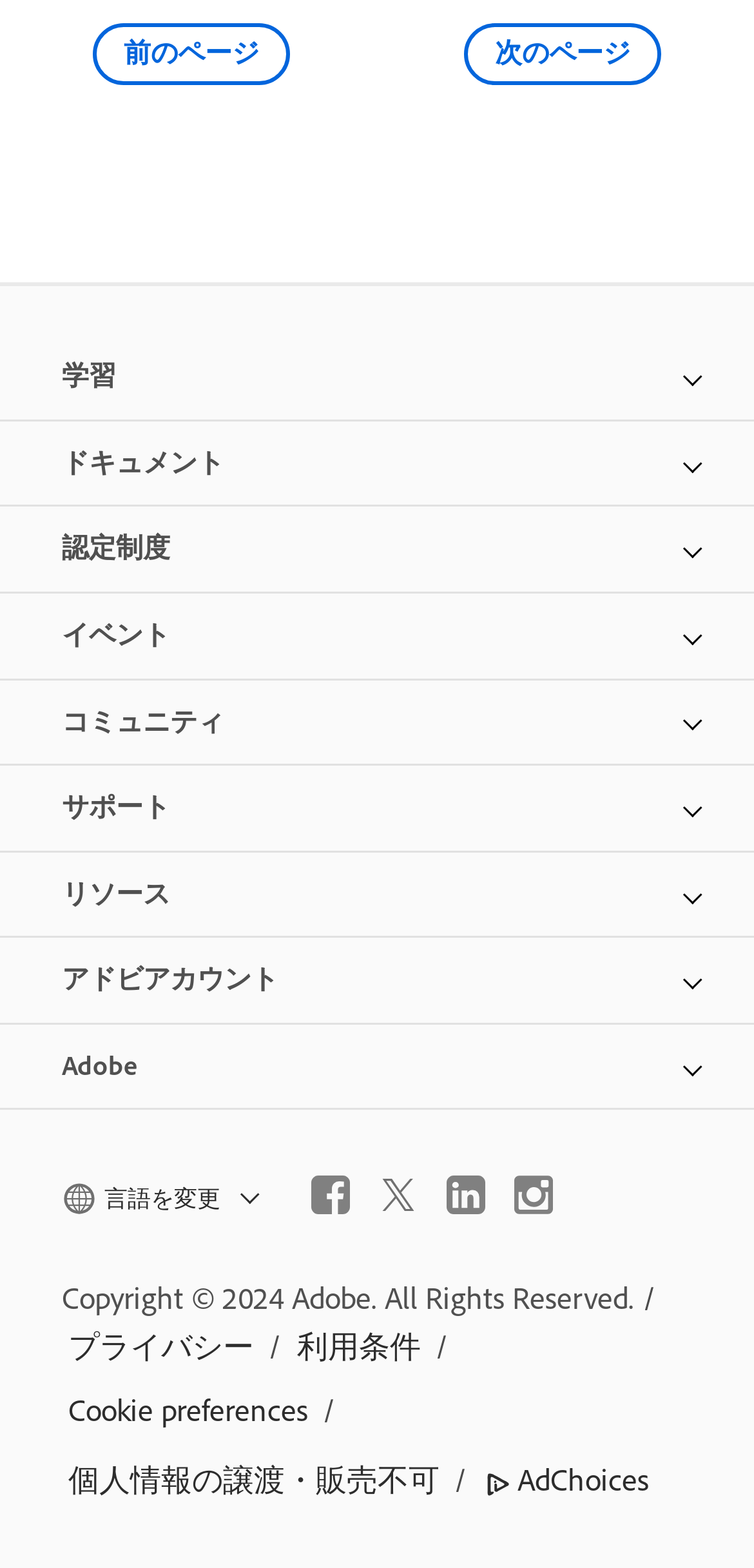Please identify the bounding box coordinates of the region to click in order to complete the given instruction: "go to previous page". The coordinates should be four float numbers between 0 and 1, i.e., [left, top, right, bottom].

[0.123, 0.015, 0.385, 0.054]